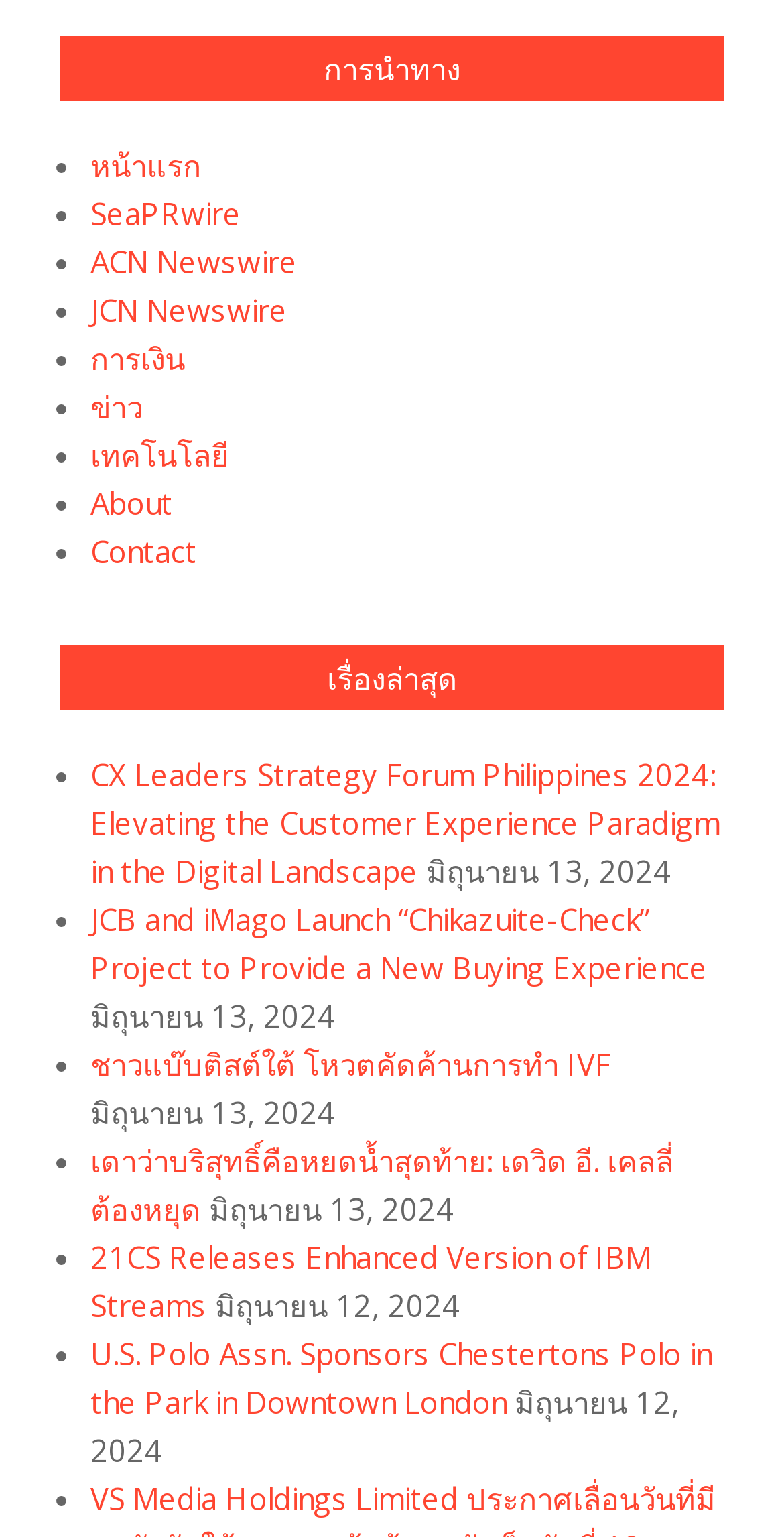Using the provided element description: "เดาว่าบริสุทธิ์คือหยดน้ำสุดท้าย: เดวิด อี. เคลลี่ ต้องหยุด", identify the bounding box coordinates. The coordinates should be four floats between 0 and 1 in the order [left, top, right, bottom].

[0.115, 0.741, 0.859, 0.799]